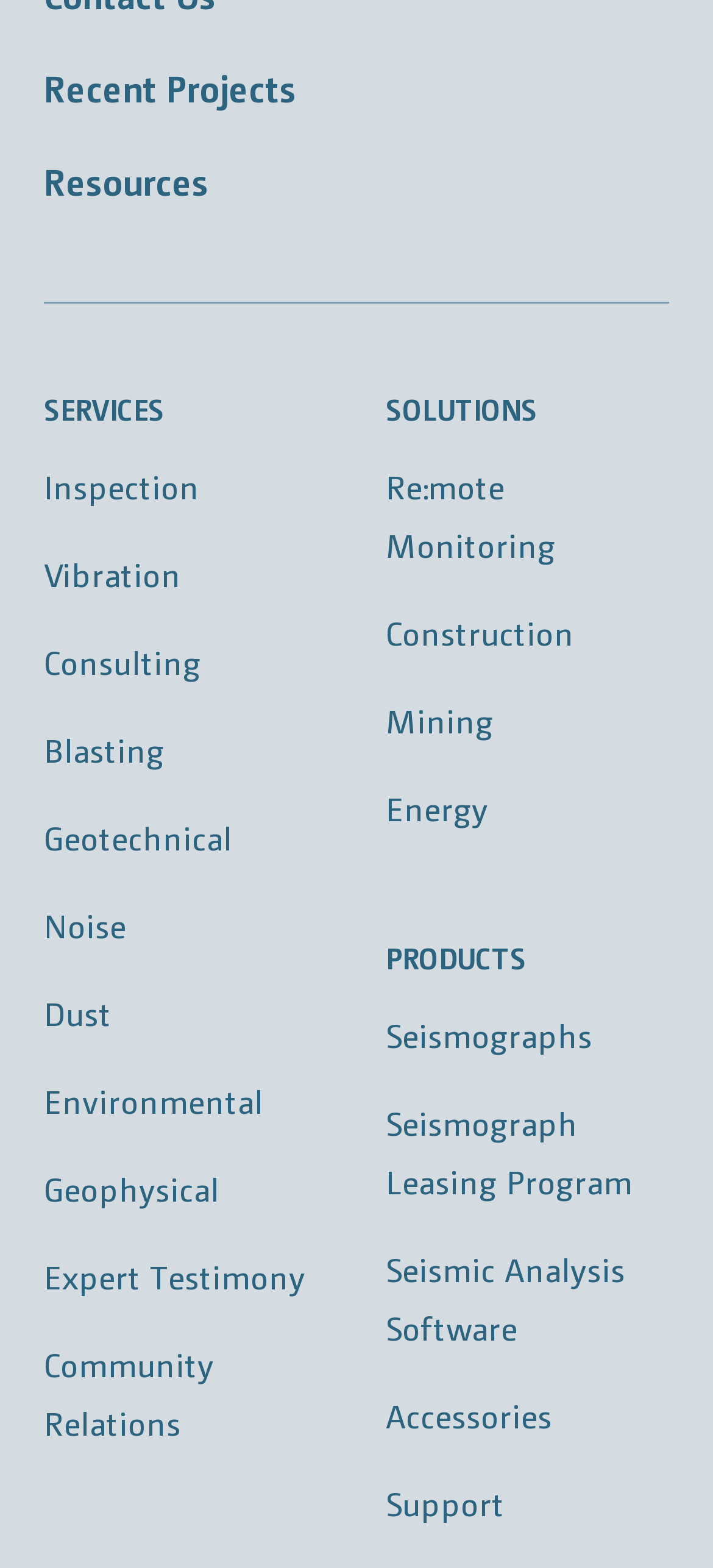What is the last link under 'SERVICES'?
Analyze the image and deliver a detailed answer to the question.

I looked at the links under the 'SERVICES' heading and found that the last link listed is 'Community Relations'.